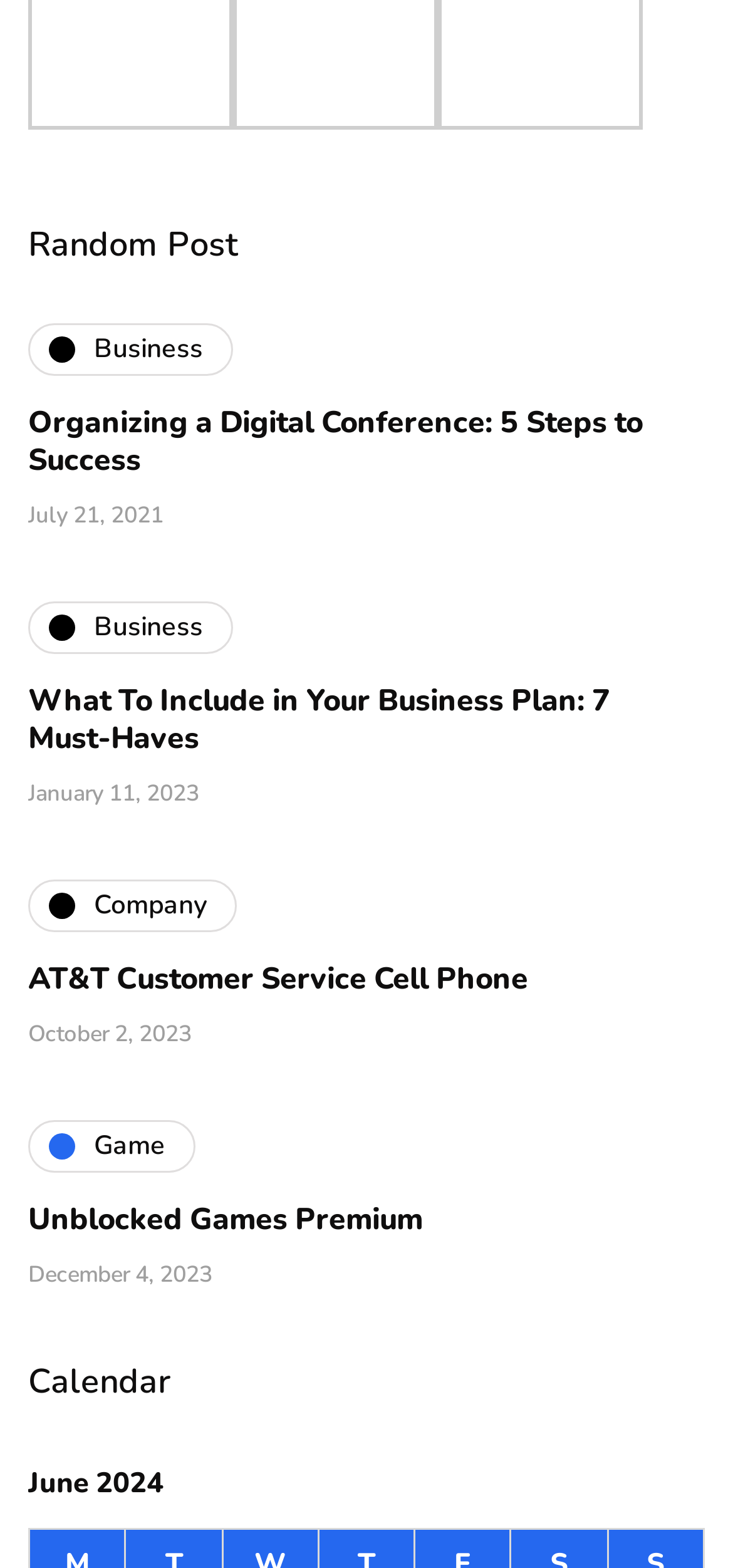Please find the bounding box coordinates in the format (top-left x, top-left y, bottom-right x, bottom-right y) for the given element description. Ensure the coordinates are floating point numbers between 0 and 1. Description: Write for us!

[0.038, 0.787, 0.259, 0.811]